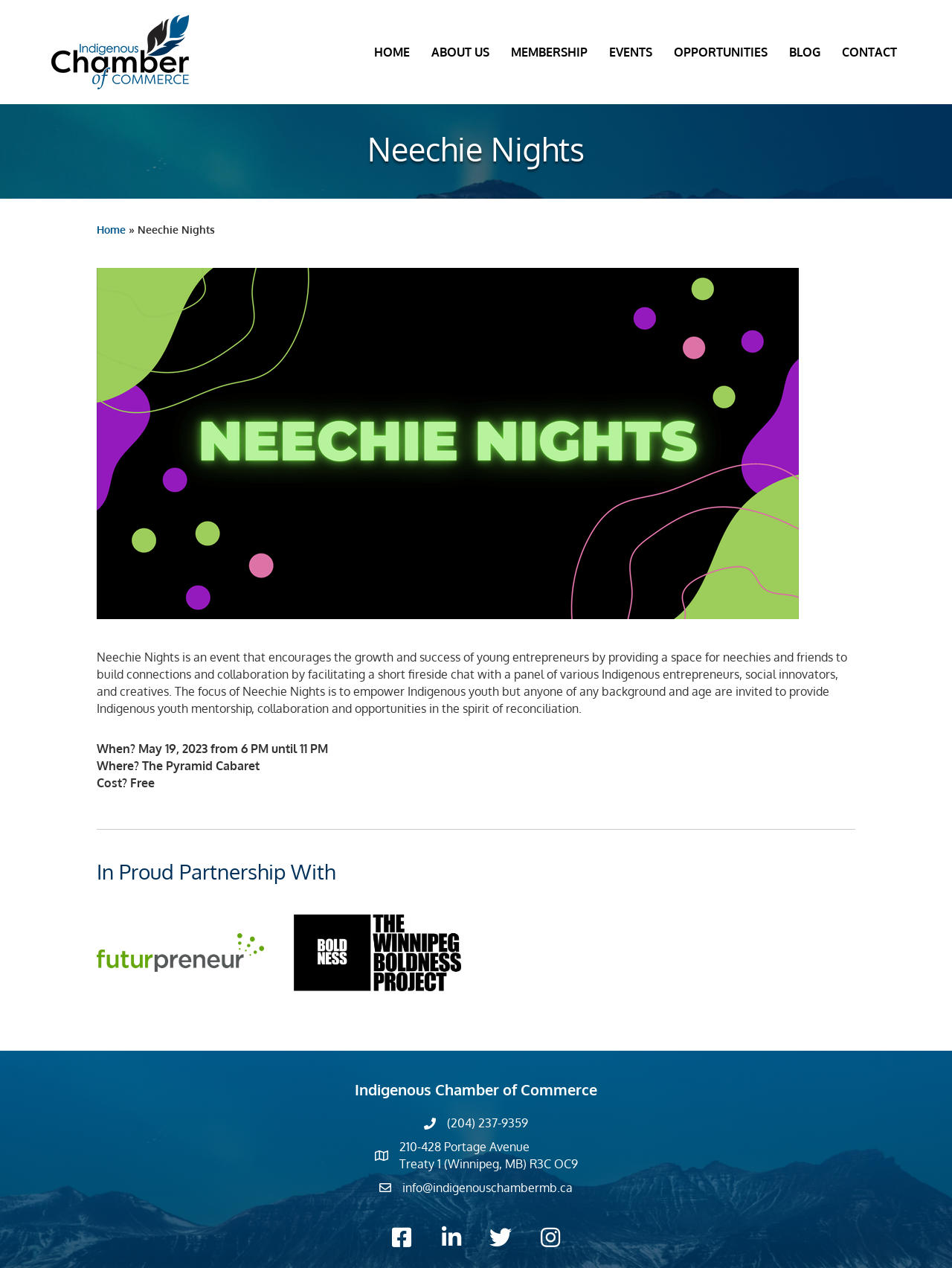Indicate the bounding box coordinates of the element that needs to be clicked to satisfy the following instruction: "Learn more about Indigenous Chamber of Commerce". The coordinates should be four float numbers between 0 and 1, i.e., [left, top, right, bottom].

[0.086, 0.852, 0.914, 0.866]